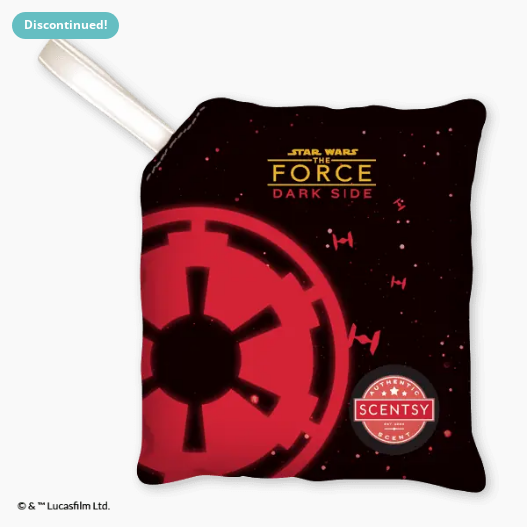What is the inspiration behind the unique blend of fragrances?
Look at the image and construct a detailed response to the question.

According to the caption, the scent pack promises to transport fans to a galaxy far, far away through its unique blend of fragrances inspired by the dark side of the Force, which is a central theme in the Star Wars franchise.